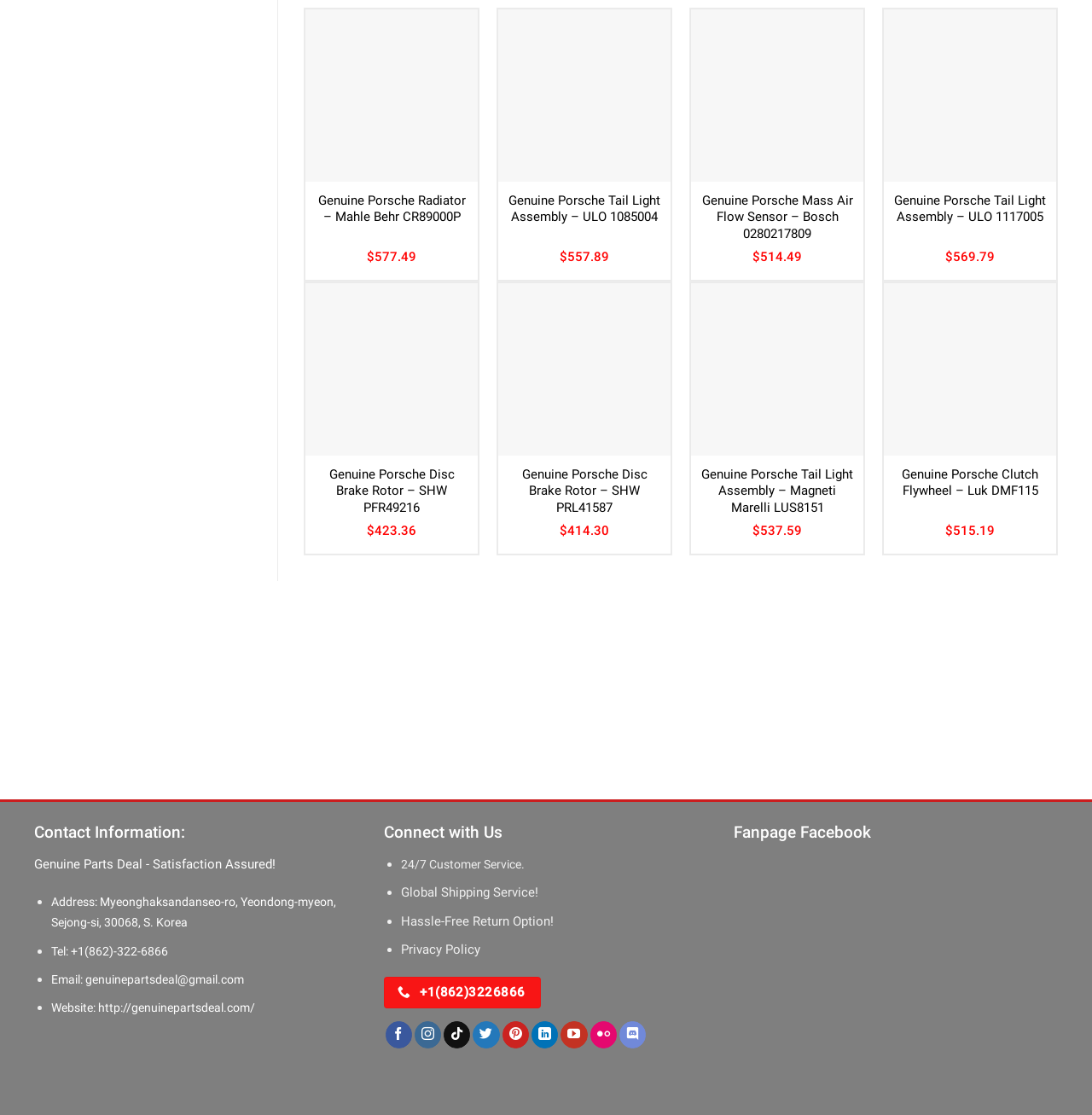Could you specify the bounding box coordinates for the clickable section to complete the following instruction: "View the Advertisement"?

[0.031, 0.558, 0.969, 0.711]